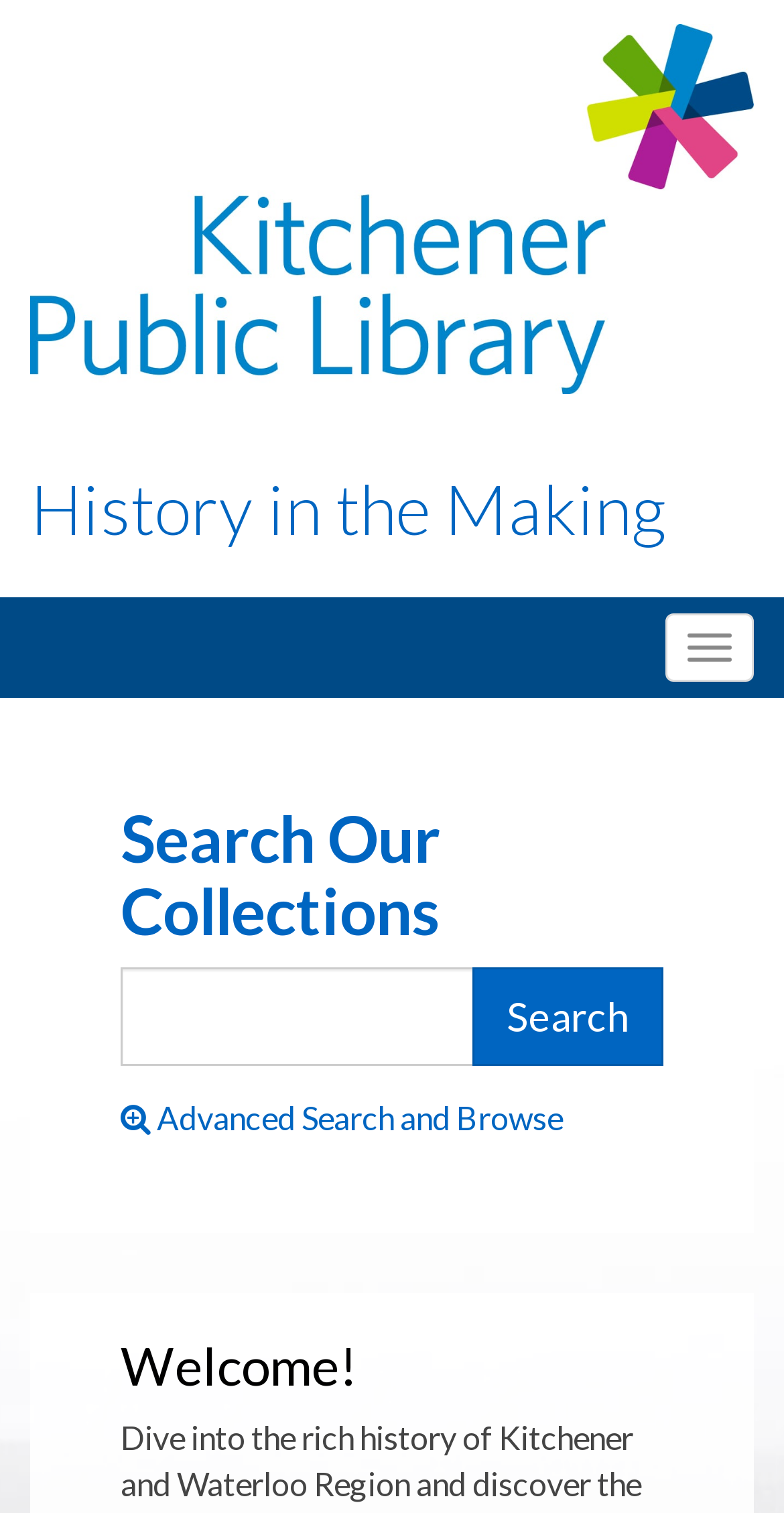Determine and generate the text content of the webpage's headline.

Search Our Collections